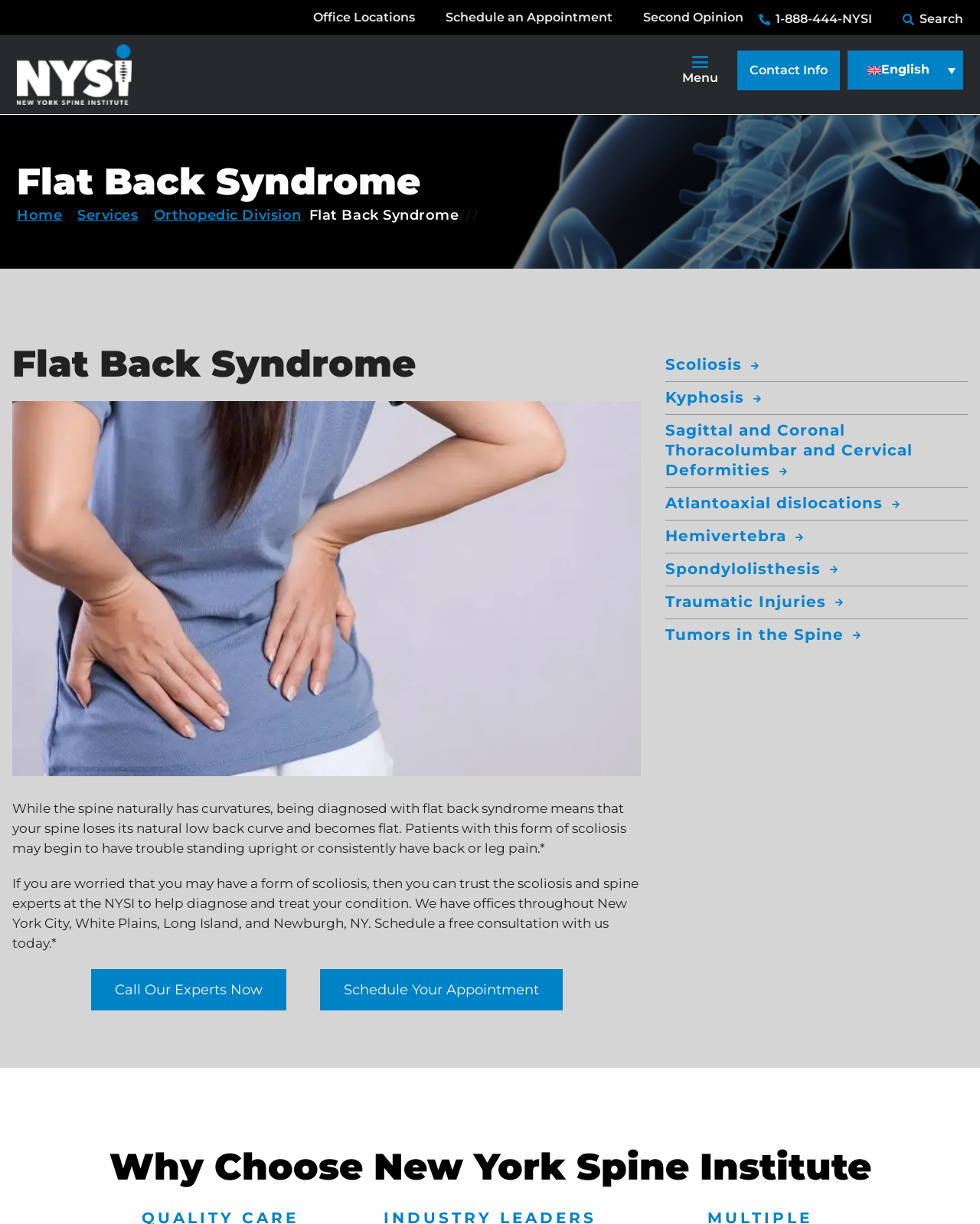What is the condition characterized by trouble standing upright?
Based on the image, respond with a single word or phrase.

Flat back syndrome